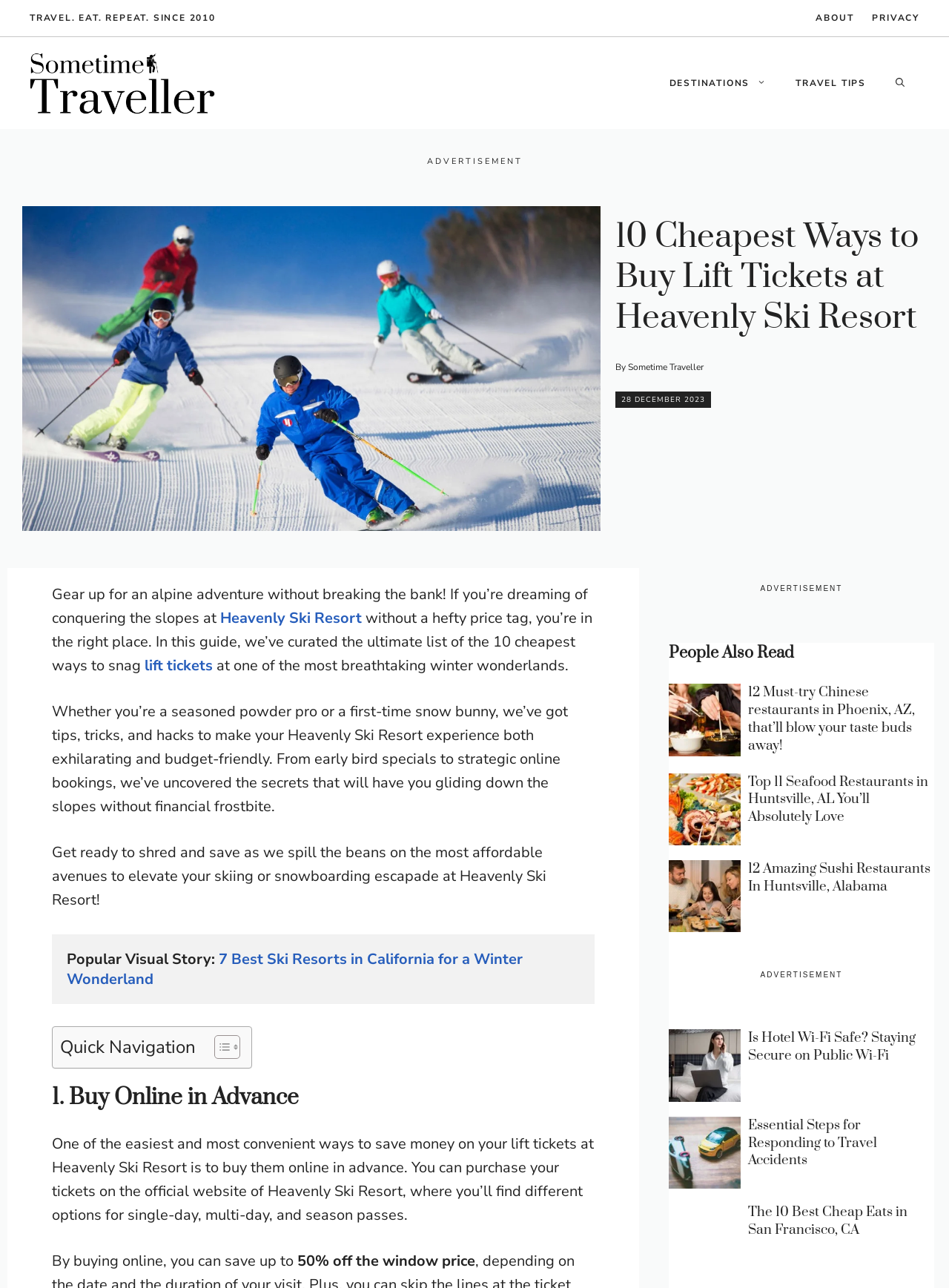Please specify the bounding box coordinates of the clickable region necessary for completing the following instruction: "View the 'ART' page". The coordinates must consist of four float numbers between 0 and 1, i.e., [left, top, right, bottom].

None